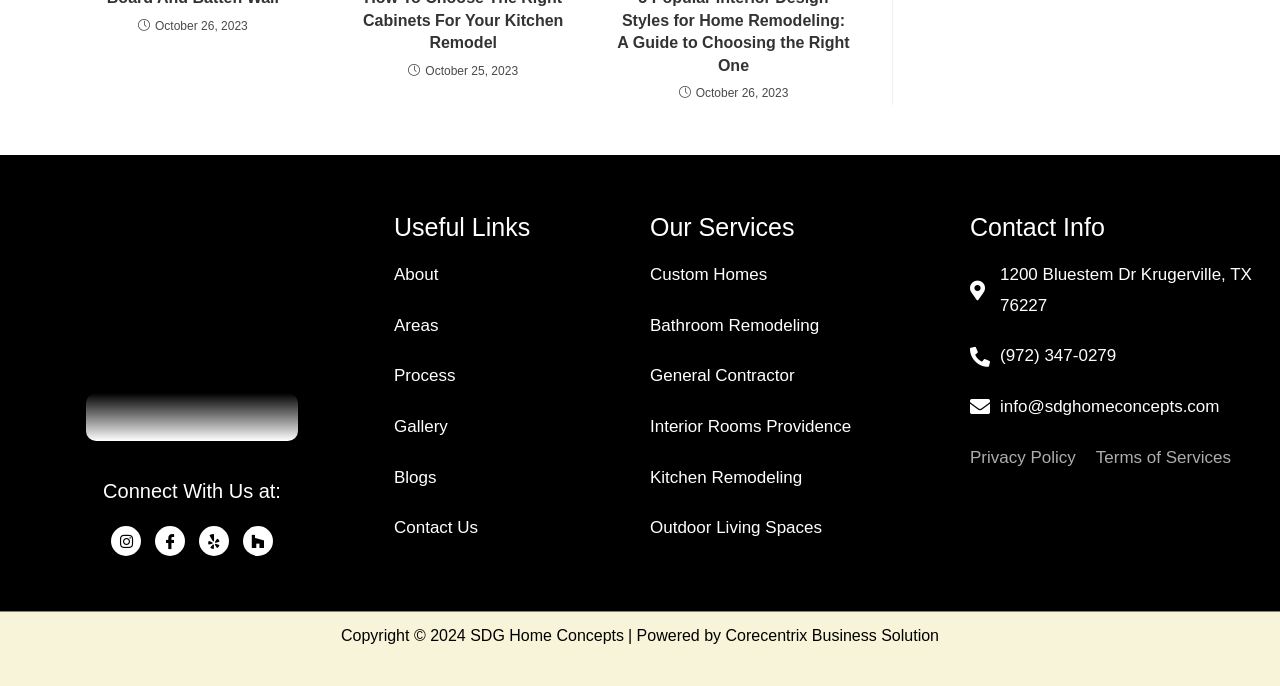Please identify the bounding box coordinates of the element I should click to complete this instruction: 'Visit Instagram'. The coordinates should be given as four float numbers between 0 and 1, like this: [left, top, right, bottom].

[0.087, 0.767, 0.11, 0.811]